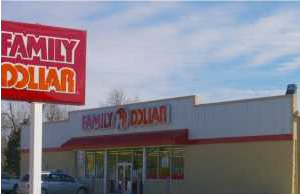What is the price of the store?
Please give a well-detailed answer to the question.

According to the caption, the store was sold for $975,000 as part of a recent real estate transaction.